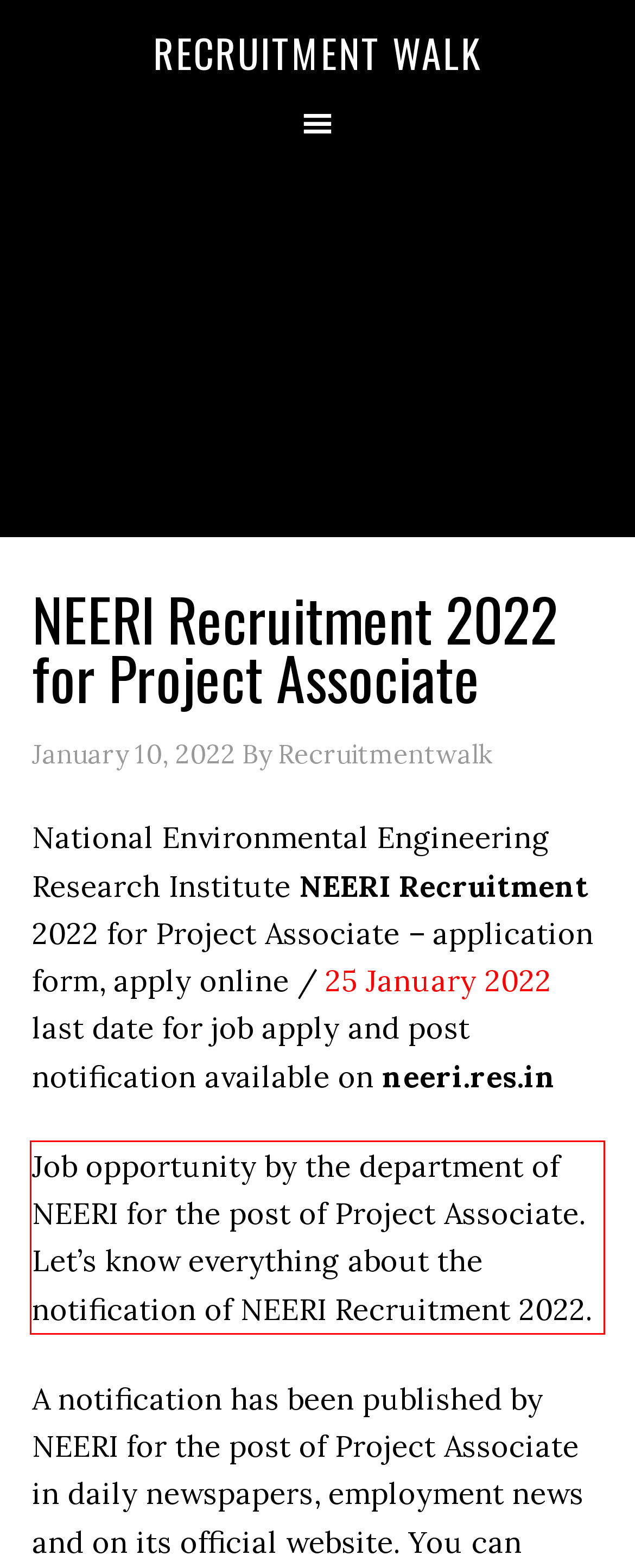Using the provided screenshot of a webpage, recognize the text inside the red rectangle bounding box by performing OCR.

Job opportunity by the department of NEERI for the post of Project Associate. Let’s know everything about the notification of NEERI Recruitment 2022.